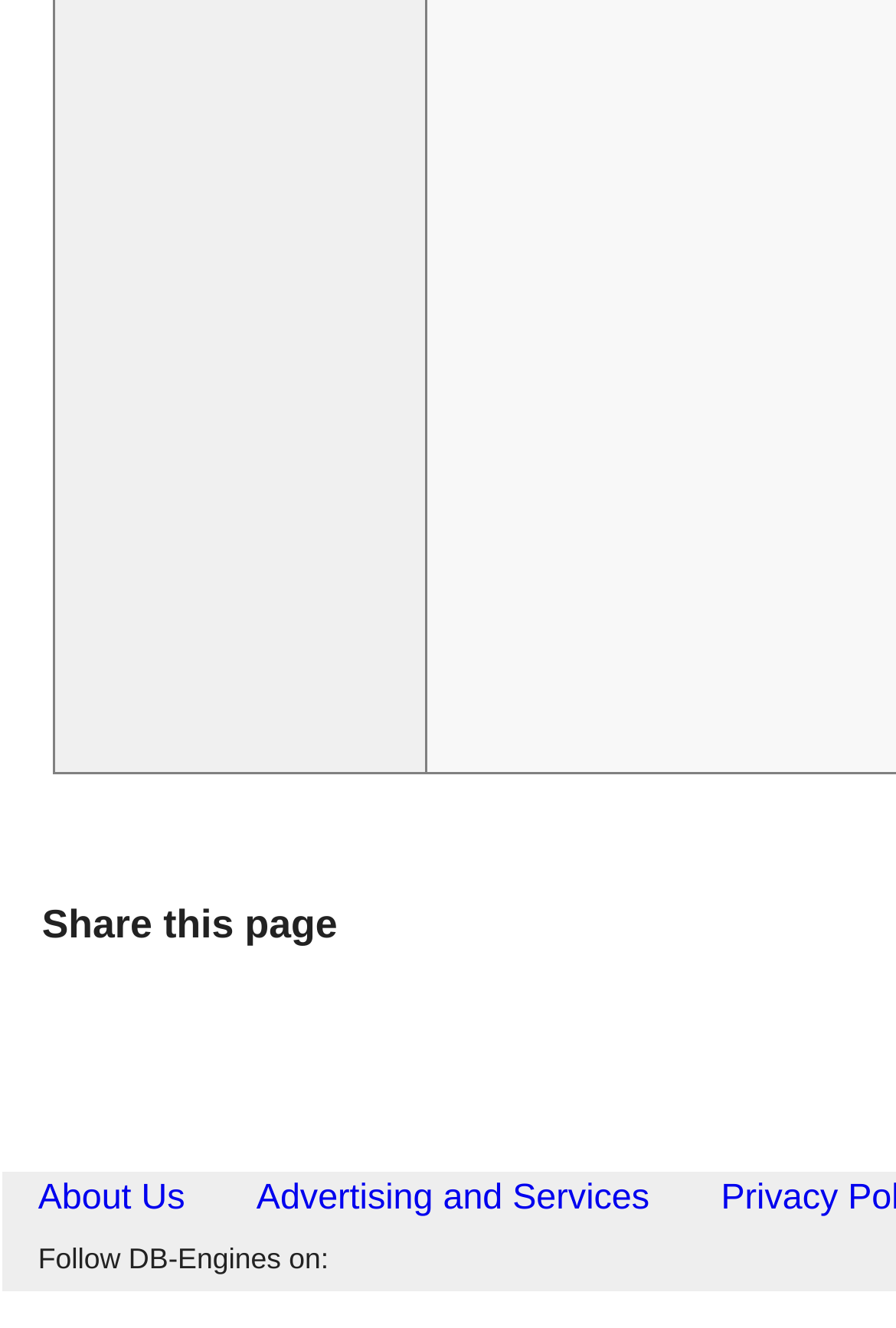Determine the bounding box coordinates of the clickable element to complete this instruction: "Share this page". Provide the coordinates in the format of four float numbers between 0 and 1, [left, top, right, bottom].

[0.047, 0.679, 0.377, 0.713]